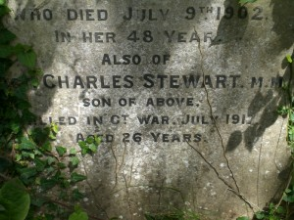What is the award mentioned on the gravestone?
Look at the screenshot and respond with a single word or phrase.

M.M.